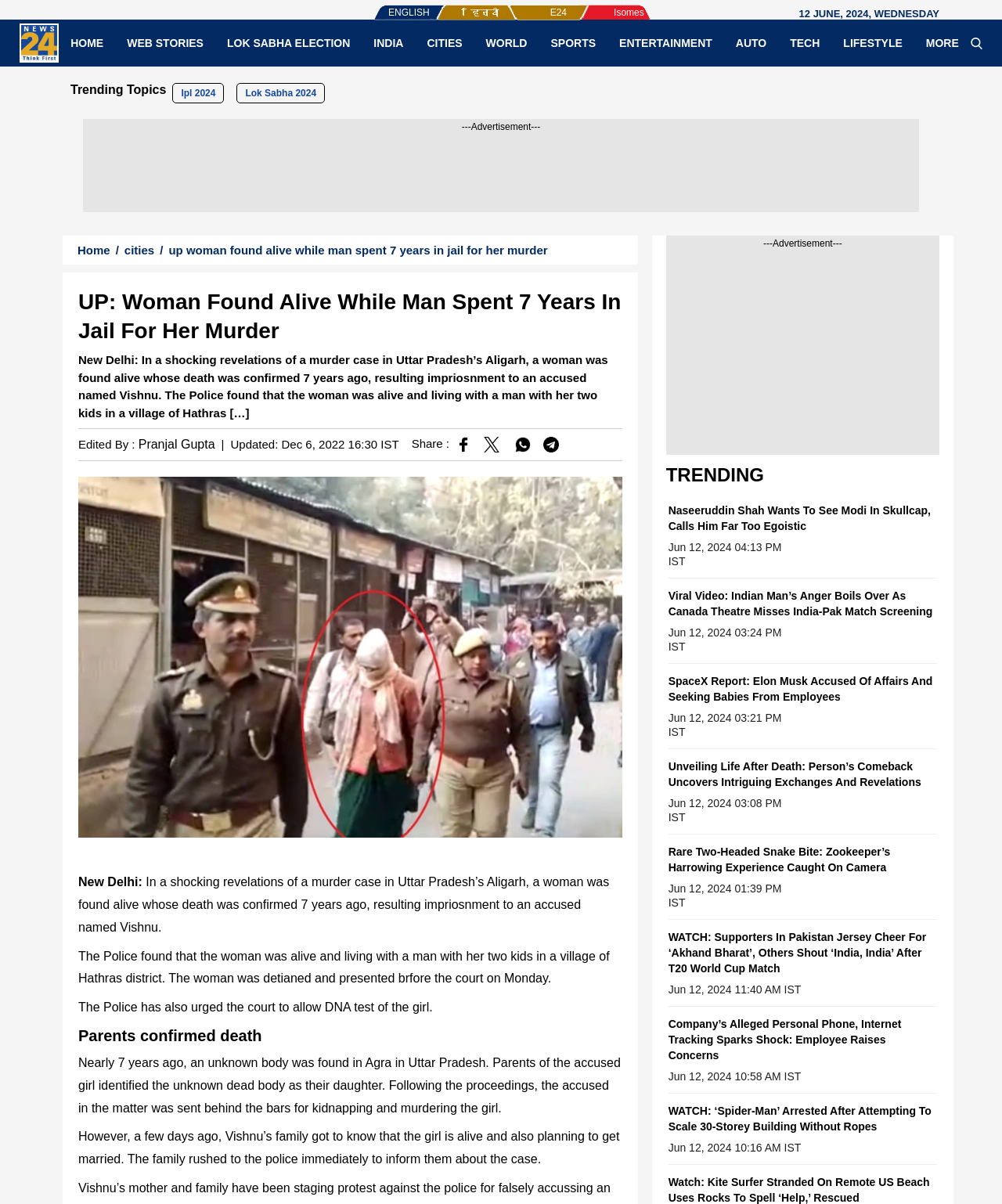What is the name of the accused in the murder case?
Answer the question with a detailed and thorough explanation.

I found the name of the accused in the murder case by reading the article's content. According to the article, 'The Police found that the woman was alive and living with a man with her two kids in a village of Hathras district. The woman was detained and presented before the court on Monday. The Police has also urged the court to allow DNA test of the girl. Nearly 7 years ago, an unknown body was found in Agra in Uttar Pradesh. Parents of the accused girl identified the unknown dead body as their daughter. Following the proceedings, the accused in the matter was sent behind the bars for kidnapping and murdering the girl.' The accused's name is mentioned as Vishnu.